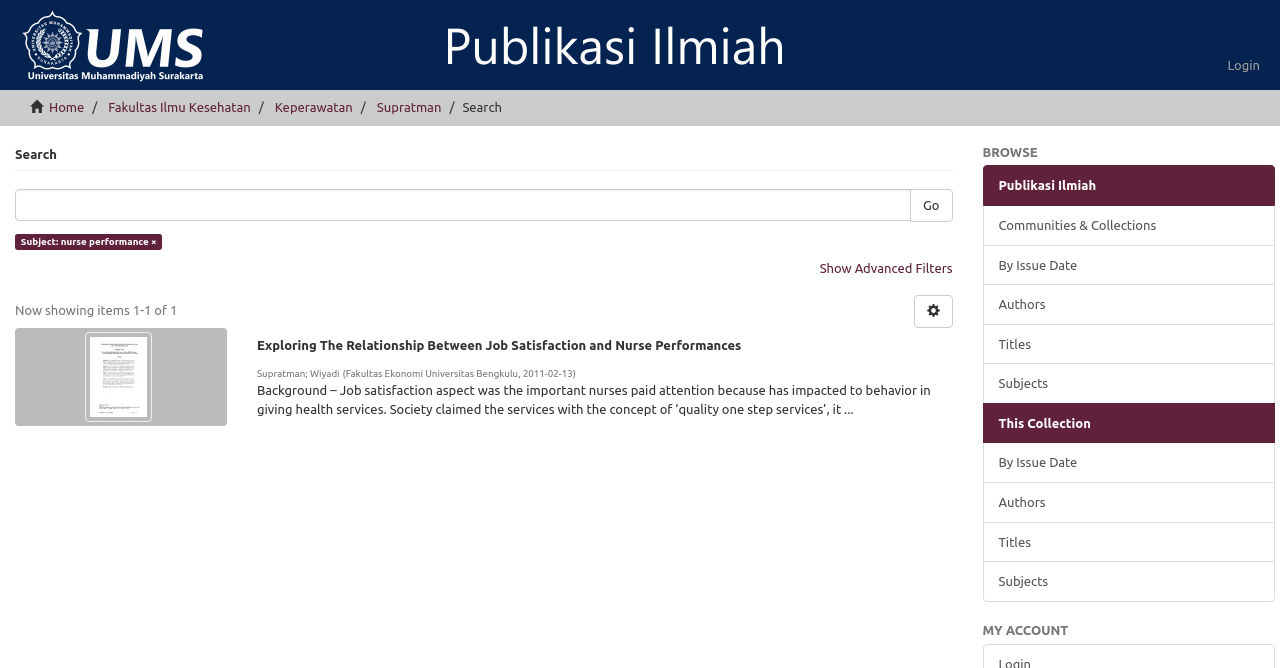Answer the question using only a single word or phrase: 
What is the purpose of this webpage?

Search